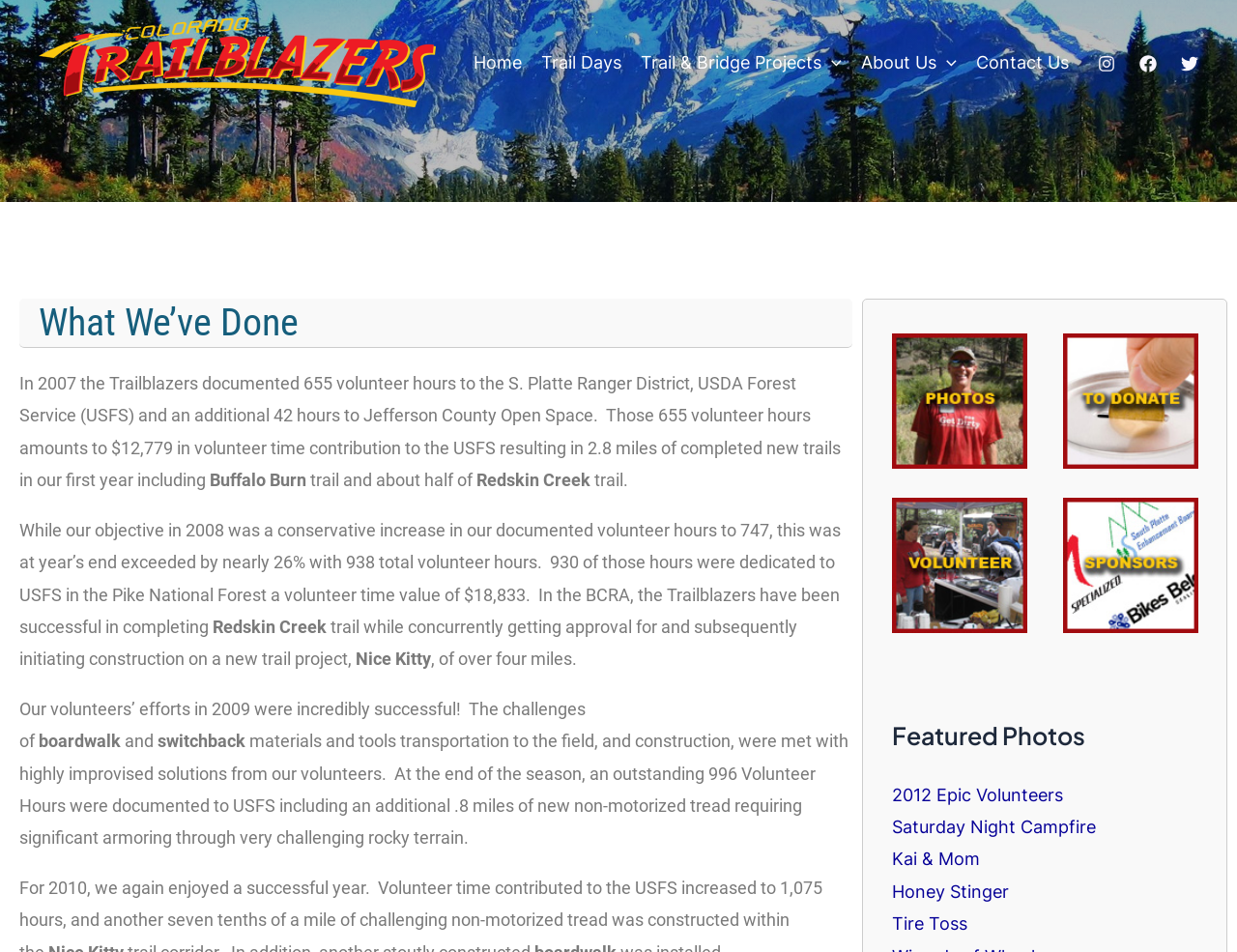Answer briefly with one word or phrase:
How many social media links are there?

3